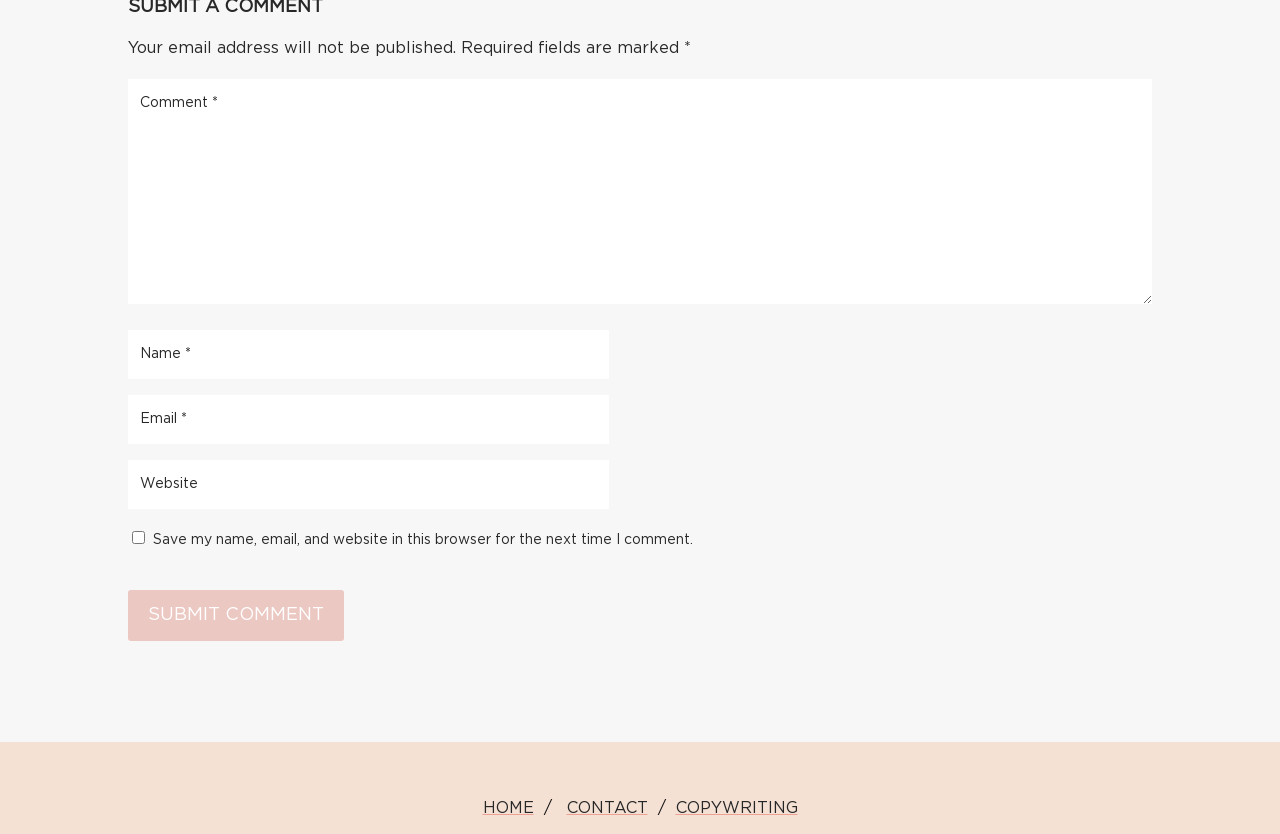Provide a single word or phrase answer to the question: 
What is the button at the bottom of the form for?

Submit comment